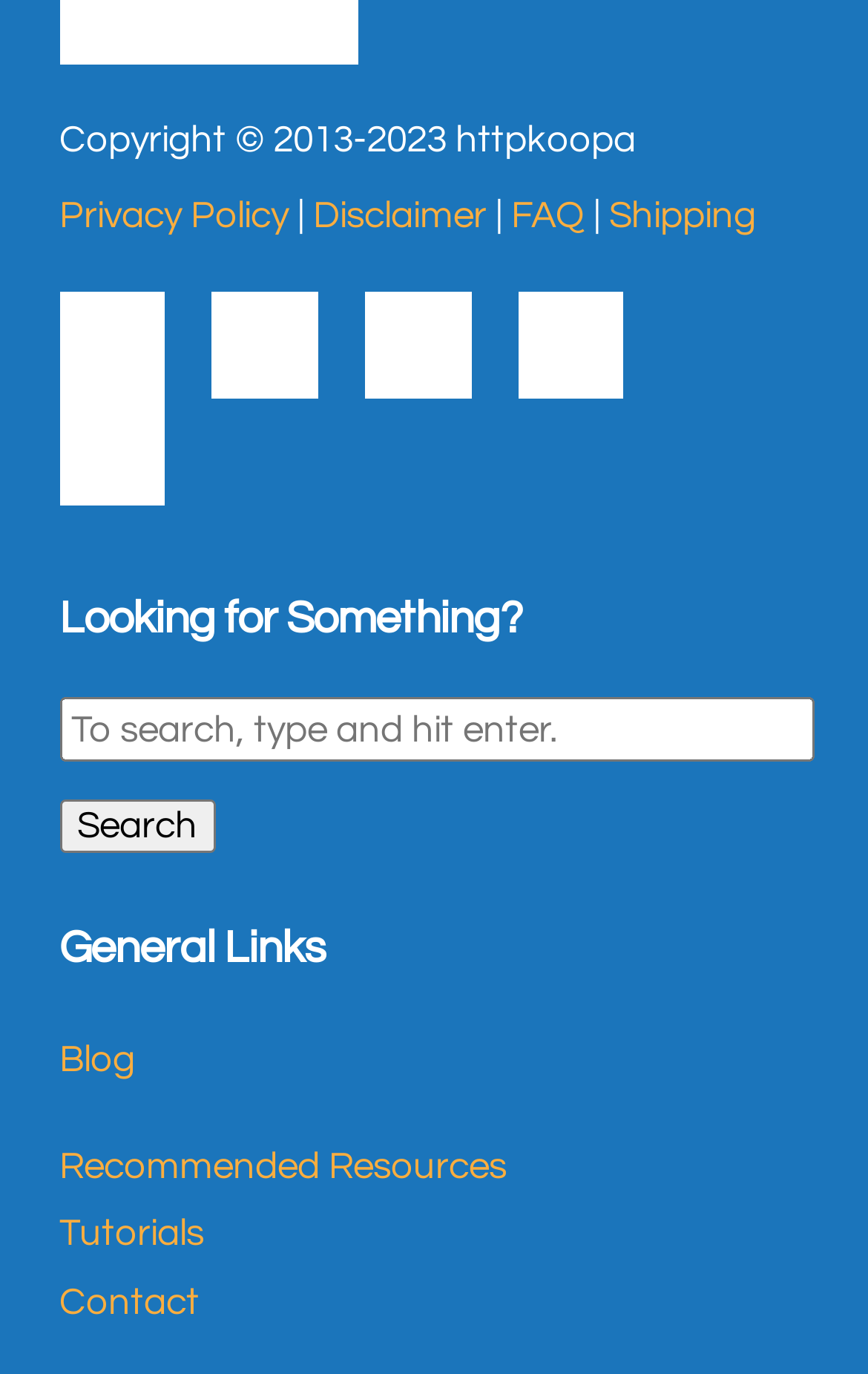Please provide the bounding box coordinates in the format (top-left x, top-left y, bottom-right x, bottom-right y). Remember, all values are floating point numbers between 0 and 1. What is the bounding box coordinate of the region described as: parent_node: Copyright © 2013-2023 httpkoopa

[0.069, 0.032, 0.414, 0.061]